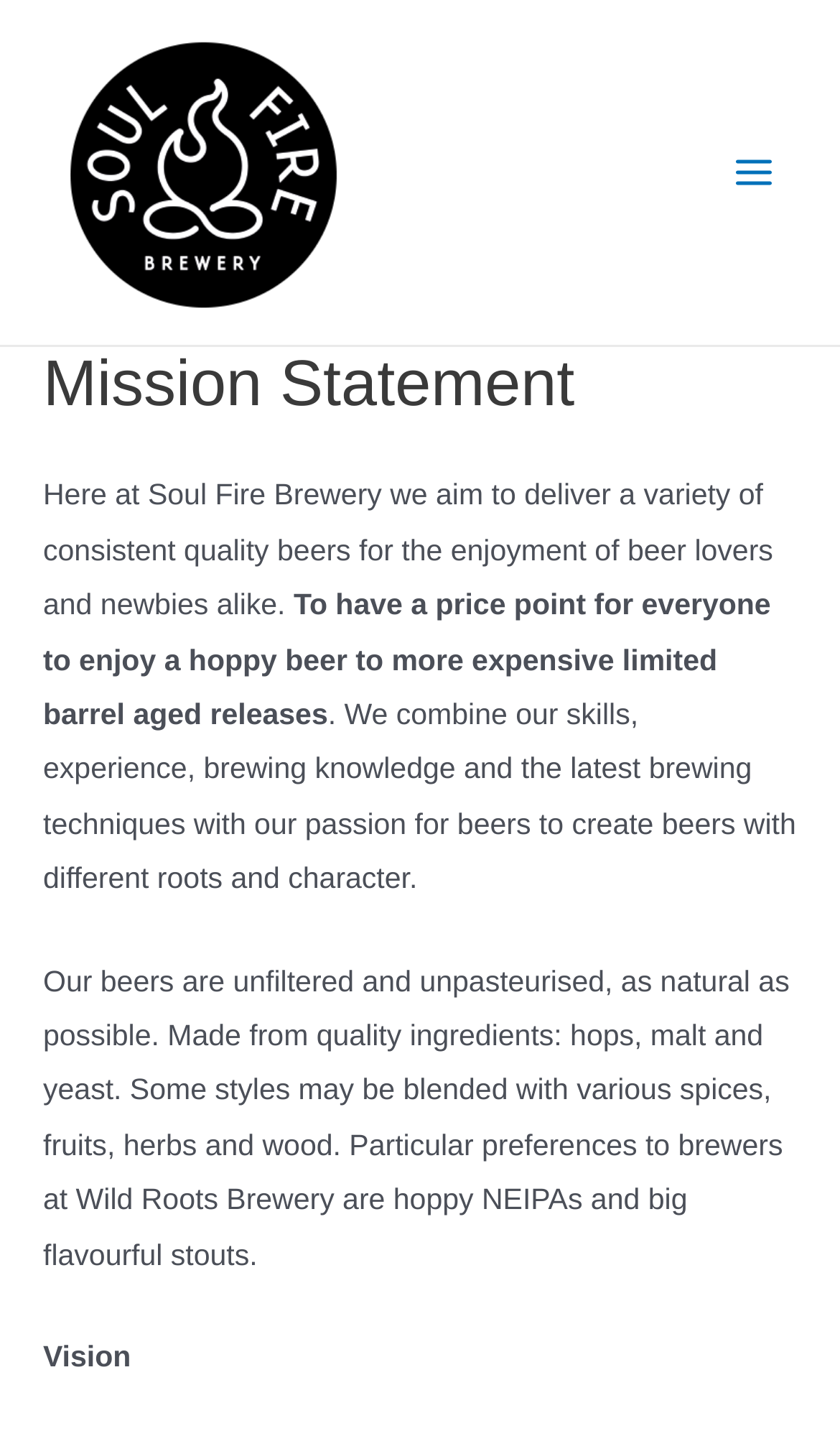Given the element description AO2900 Patriot, specify the bounding box coordinates of the corresponding UI element in the format (top-left x, top-left y, bottom-right x, bottom-right y). All values must be between 0 and 1.

None